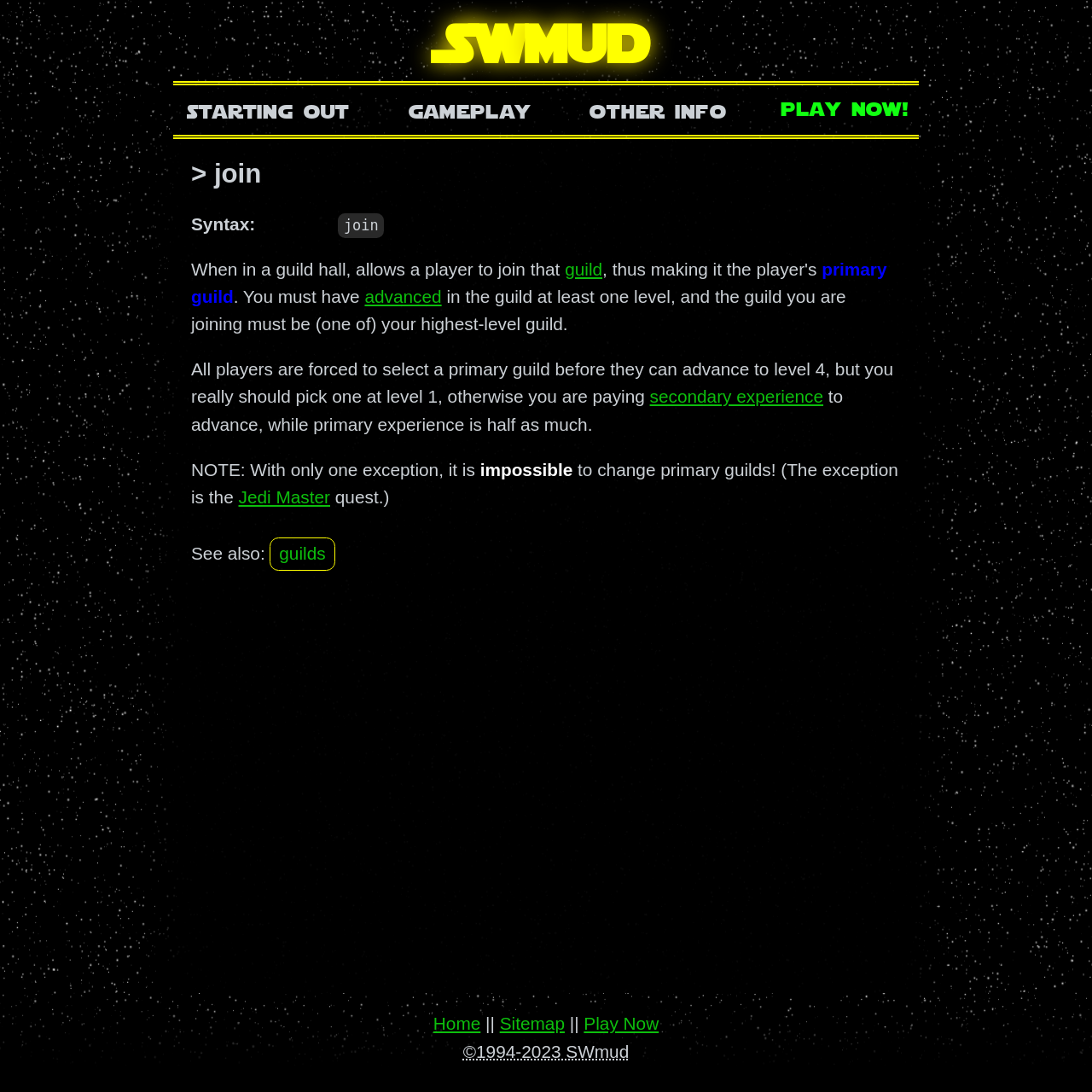Pinpoint the bounding box coordinates for the area that should be clicked to perform the following instruction: "Search in the forum".

None